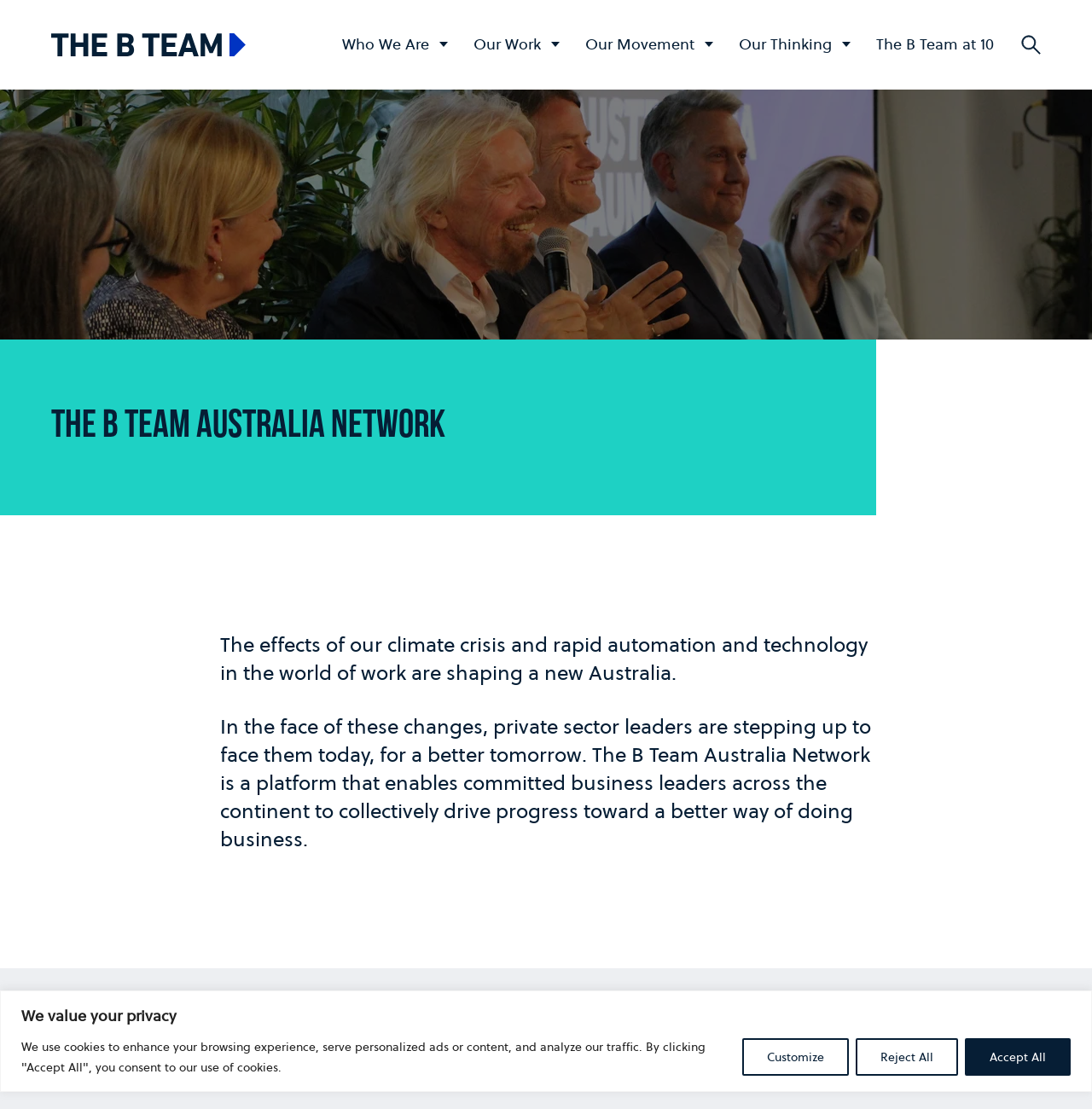Please specify the bounding box coordinates of the region to click in order to perform the following instruction: "Click the 'Search' button".

[0.922, 0.018, 0.966, 0.062]